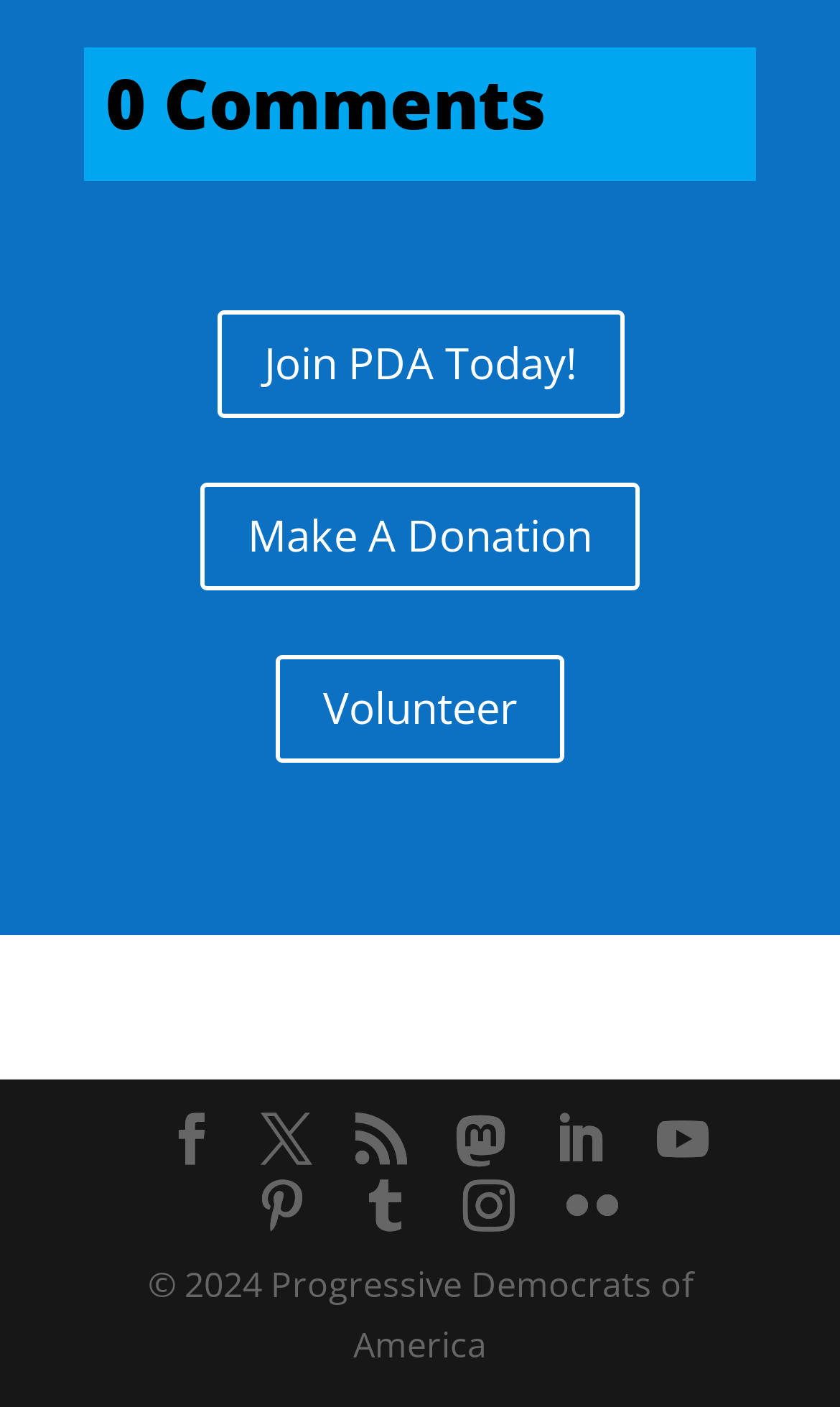Locate the bounding box coordinates of the clickable region to complete the following instruction: "Visit Mastodon."

[0.521, 0.793, 0.623, 0.83]